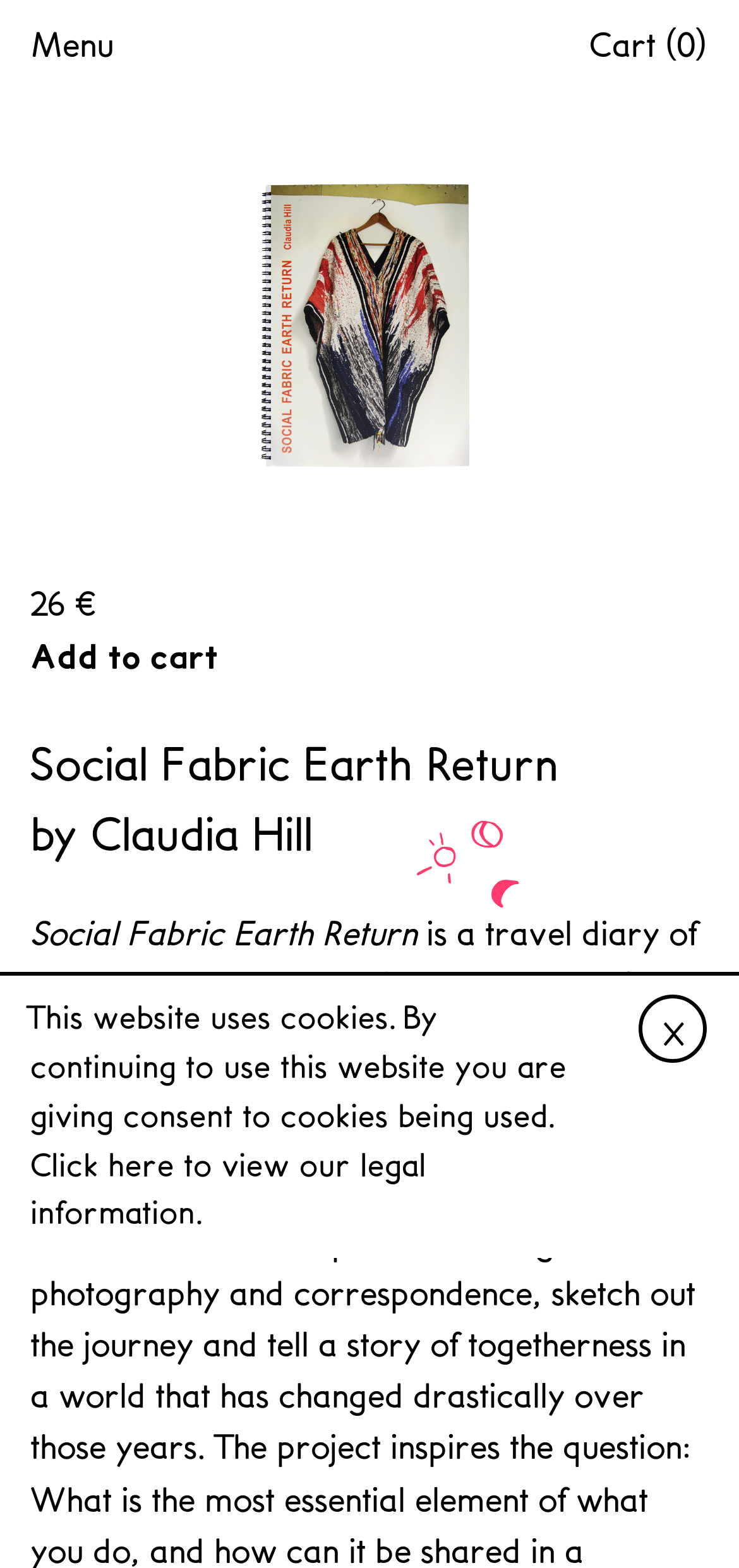Produce an extensive caption that describes everything on the webpage.

The webpage is about a book titled "Social Fabric Earth Return" by Claudia Hill. At the top left corner, there is a menu button labeled "Menu". On the top right corner, there is a cart icon with the text "Cart (0)" next to it, indicating that the cart is empty. 

Below the menu and cart icon, there is a large product image of the book, taking up most of the width of the page. Above the image, there is a price label showing "26 €". 

Underneath the product image, there is an "Add to cart" button. Next to the button, there is a heading that reads "Social Fabric Earth Return by Claudia Hill", which is the title of the book. 

At the bottom of the page, there is a notification about the website using cookies, with a link to view the legal information. On the bottom right corner, there is a close button labeled "X" to dismiss the notification.